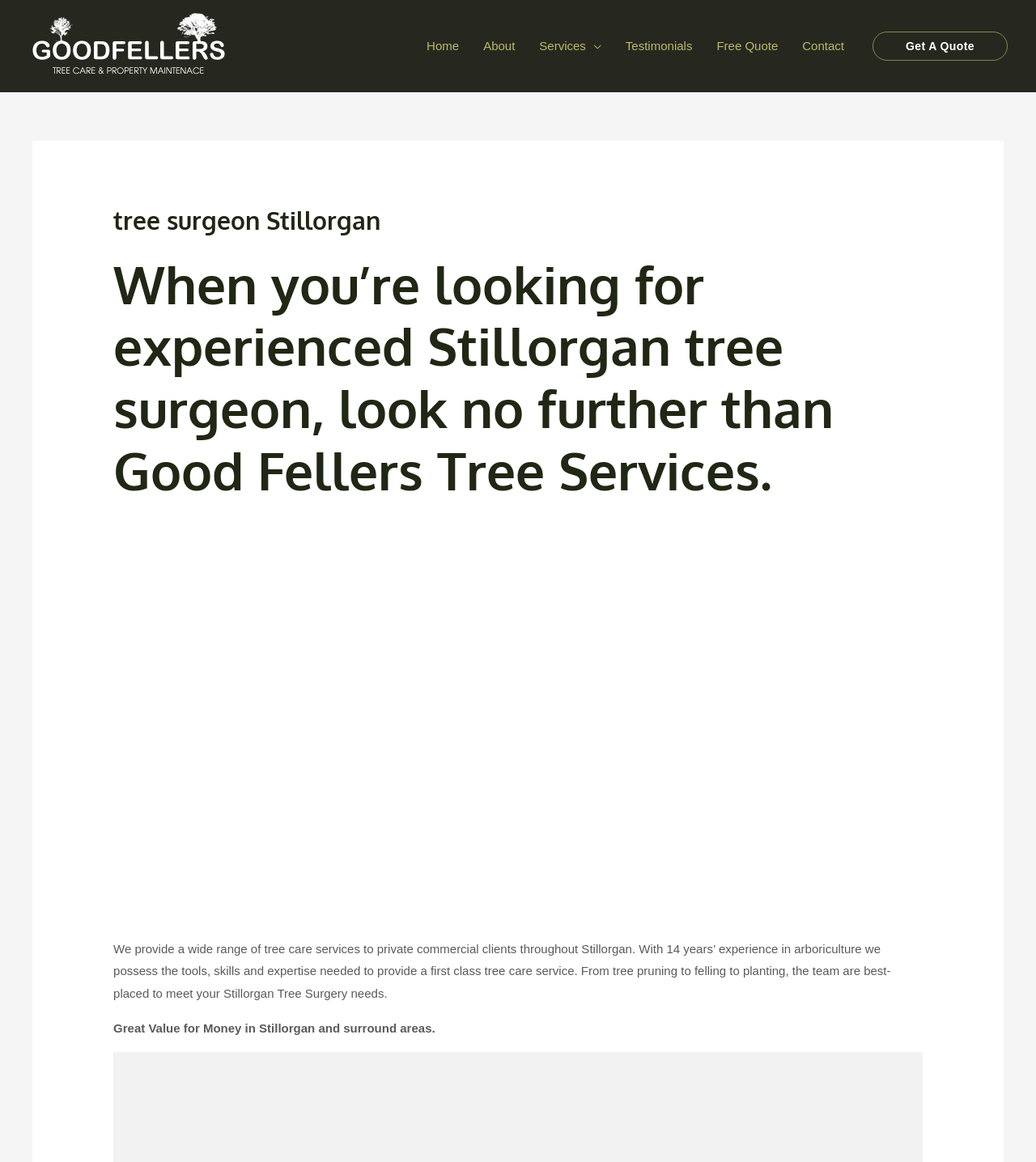Please find the bounding box coordinates for the clickable element needed to perform this instruction: "get a quote".

[0.842, 0.027, 0.973, 0.052]